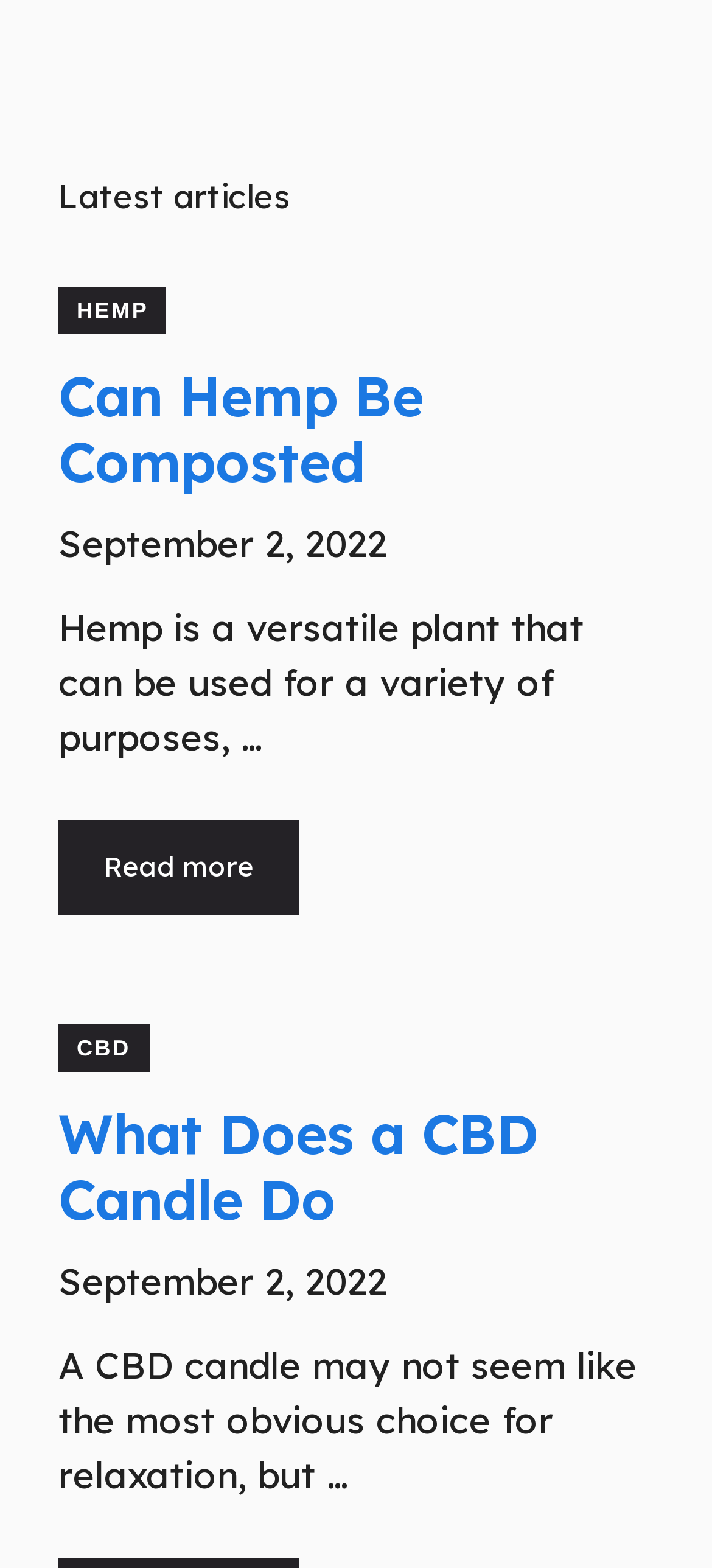Provide the bounding box coordinates, formatted as (top-left x, top-left y, bottom-right x, bottom-right y), with all values being floating point numbers between 0 and 1. Identify the bounding box of the UI element that matches the description: CBD

[0.082, 0.654, 0.209, 0.684]